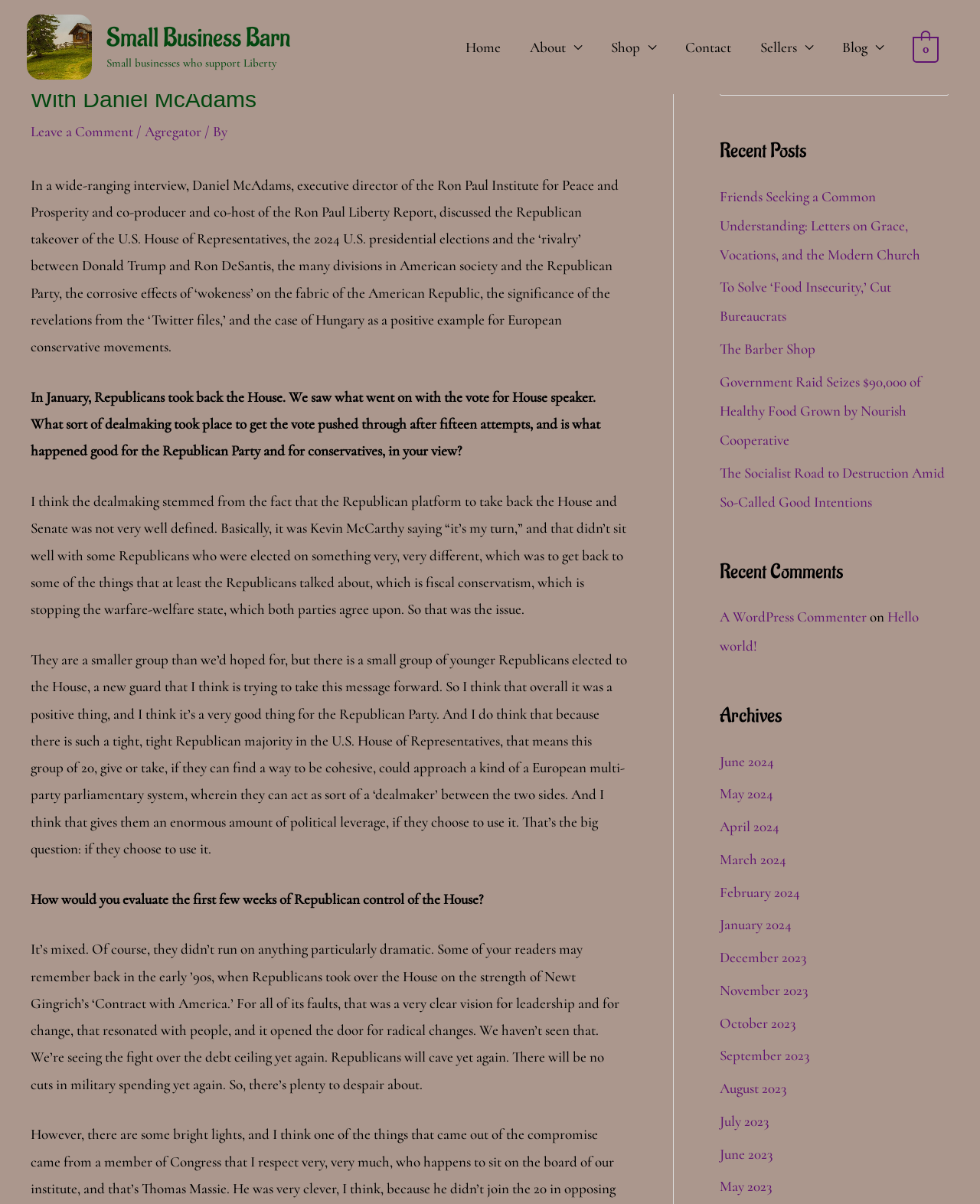Given the element description name="et_pb_signup_firstname" placeholder="First Name", predict the bounding box coordinates for the UI element in the webpage screenshot. The format should be (top-left x, top-left y, bottom-right x, bottom-right y), and the values should be between 0 and 1.

None